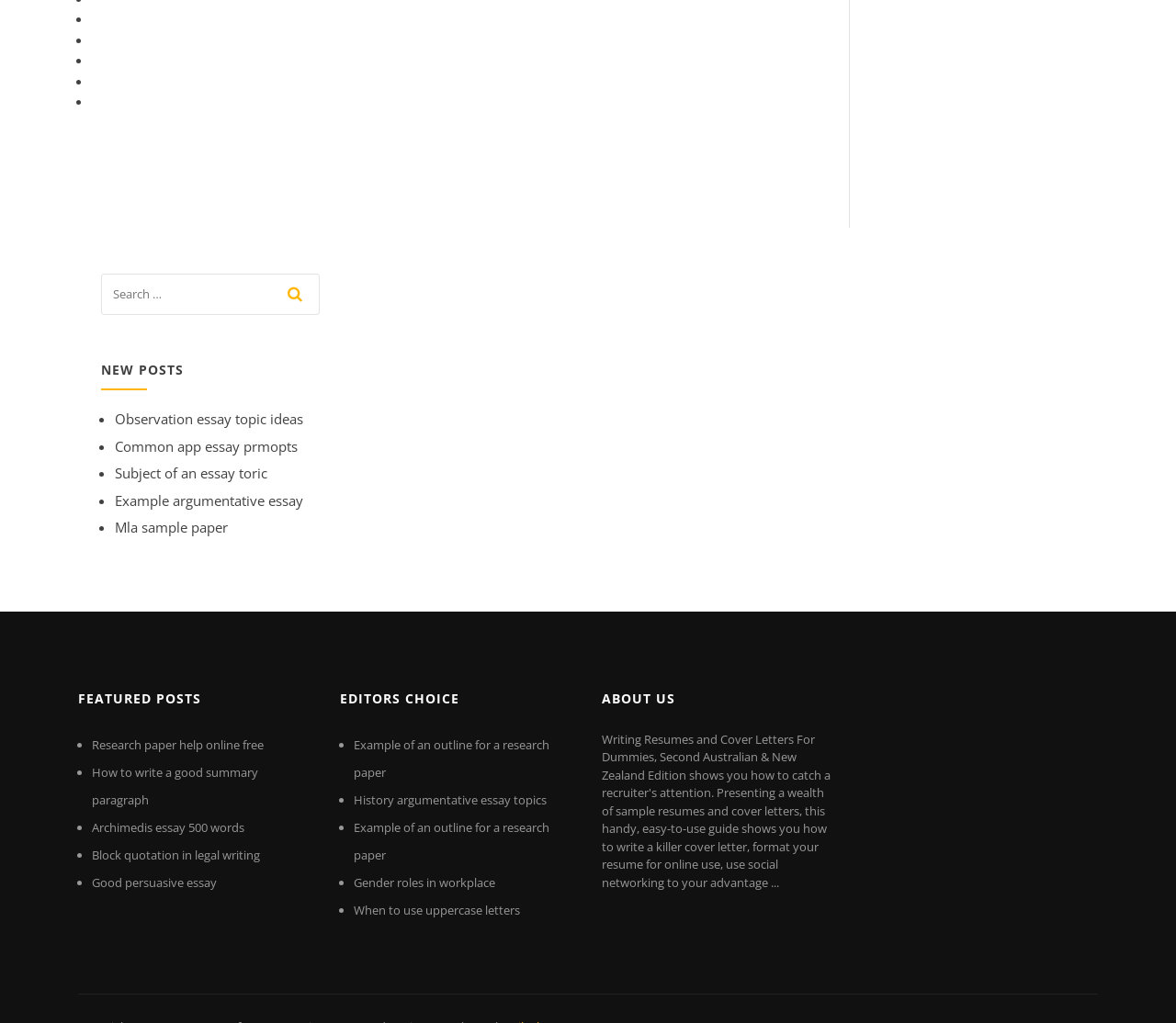Find the bounding box coordinates for the area that should be clicked to accomplish the instruction: "Read the post about Observation essay topic ideas".

[0.098, 0.401, 0.258, 0.419]